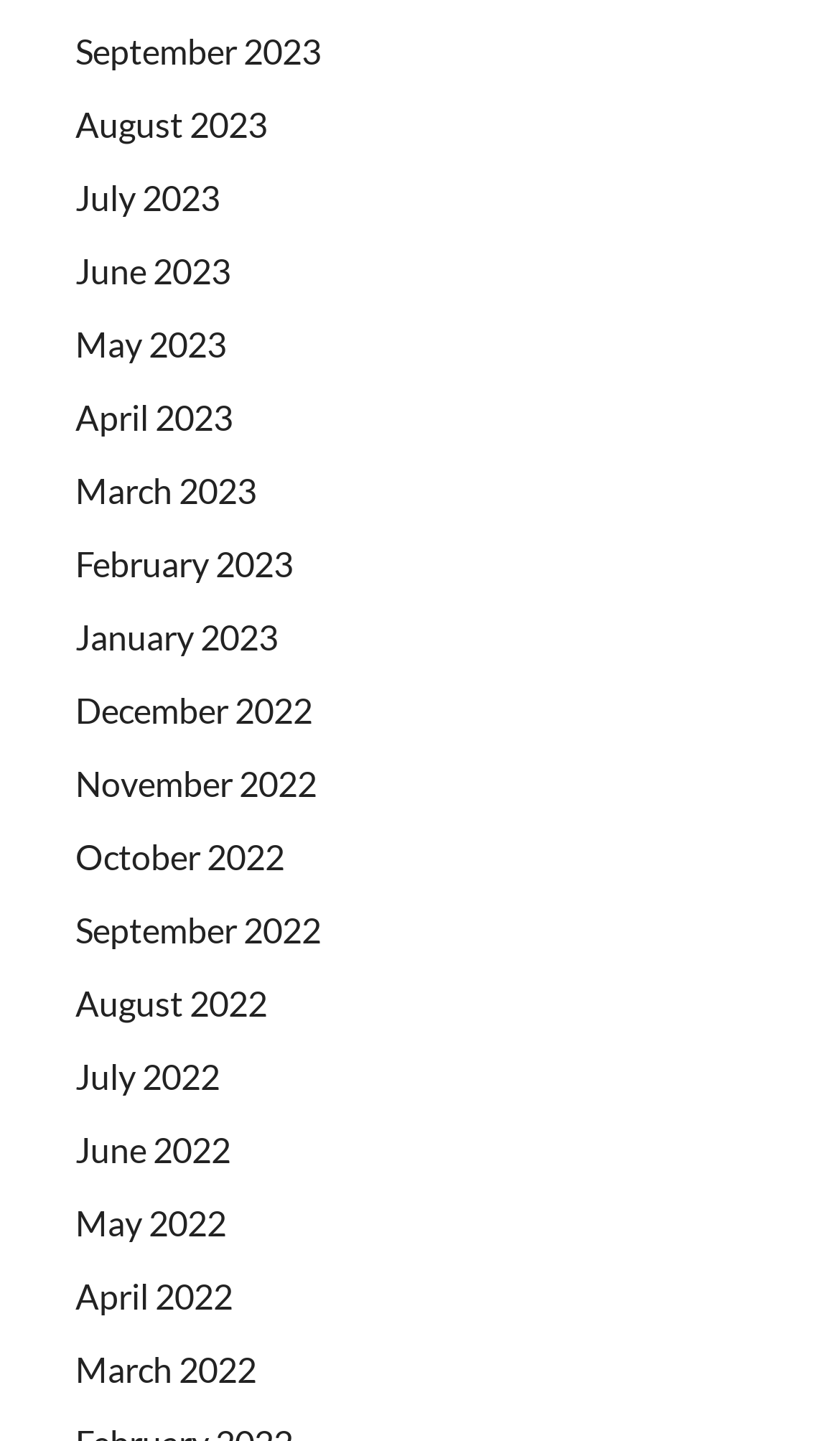How many months are listed in total?
Based on the image, provide your answer in one word or phrase.

18